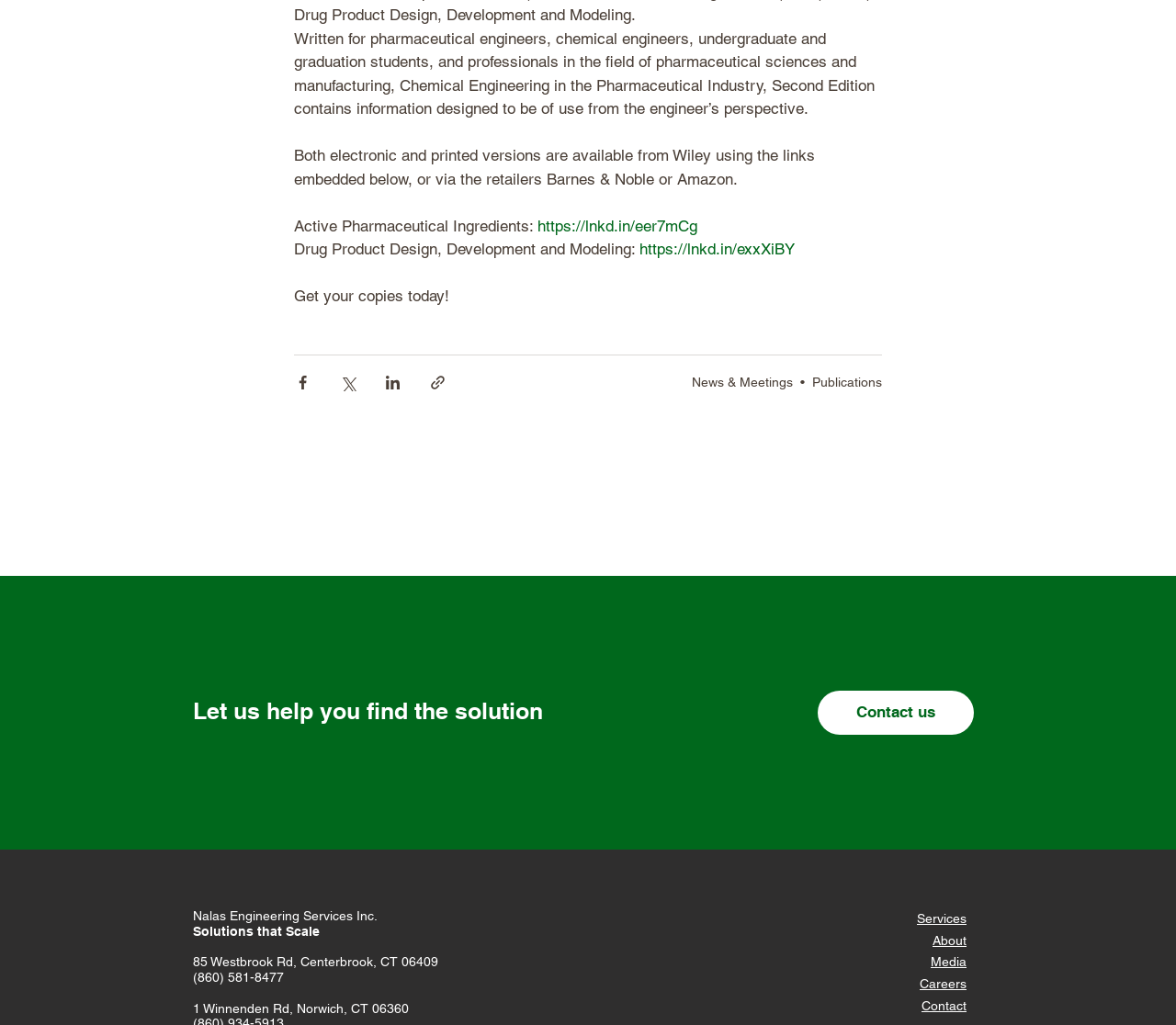What is the company name mentioned on the webpage?
Please answer the question with a single word or phrase, referencing the image.

Nalas Engineering Services Inc.